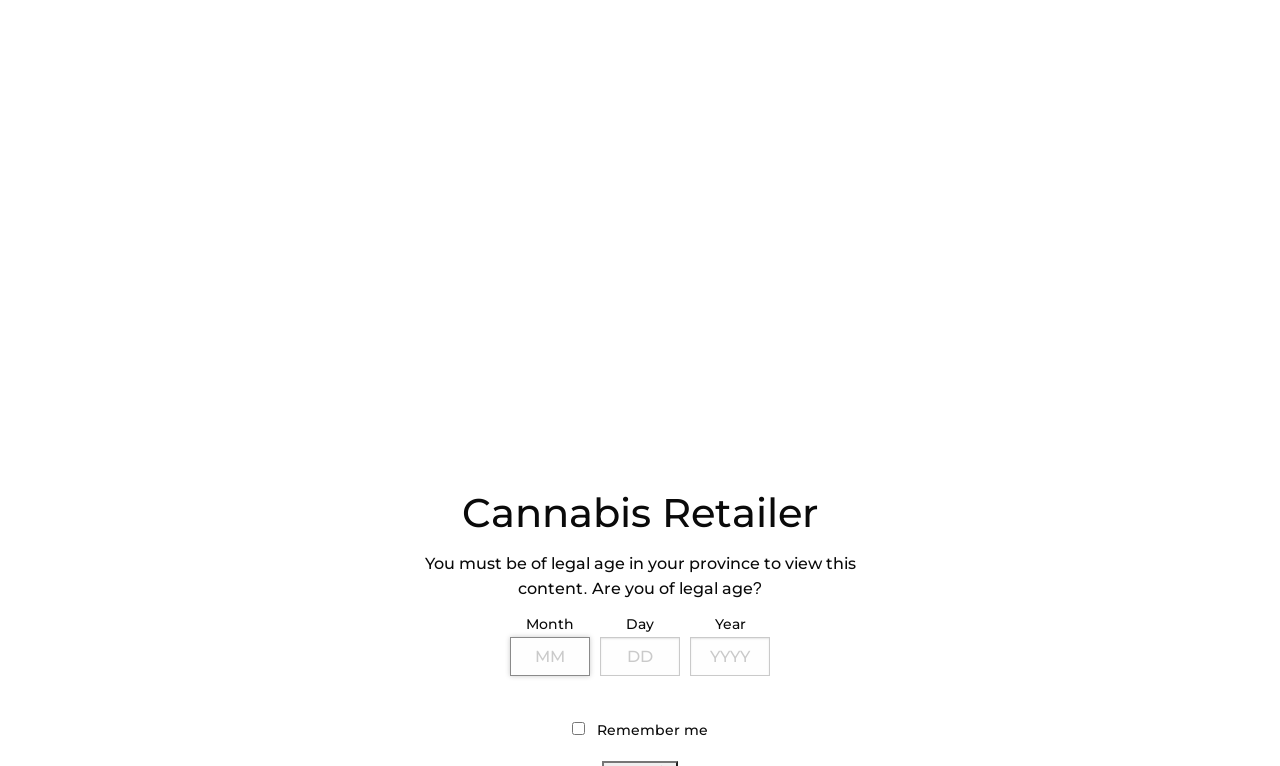Describe the webpage in detail, including text, images, and layout.

The webpage is about Oceanic Releaf, a cannabis retailer on the Burin Peninsula in Newfoundland, serving around 20,000 islanders. At the top, there is a heading that reads "Cannabis Retailer" and a warning message stating that users must be of legal age in their province to view the content. Below this, there is a section to input date of birth, consisting of three text boxes for month, day, and year, along with a checkbox to remember the user.

On the top-left corner, there is a logo image and a link. On the top-right corner, there are three social media links to Facebook, Twitter, and LinkedIn. Below this, there is a navigation menu with seven links: NEWS, PROFILES, INNOVATIONS, MAGAZINE, ADVERTISE IN CANNABIS RETAILER, ABOUT US, and CONTACT.

In the main content area, there is a button to toggle the search form and two links to subscribe and access the Buyers' Guide. Below this, there is a large section with a heading "OCEANIC RELEAF IN NEWFOUNDLAND" and a published date of September 27th, 2021. This section also contains category information, indicating that the article belongs to News and Profiles.

On the right side of the page, there is a sidebar with a heading "LATEST ARTICLES" and two article links: "OCS PUBLISHES SOCIAL IMPACT REPORT" and "CANNABIS TOURISM COMING TO RED DEER", each with a corresponding date.